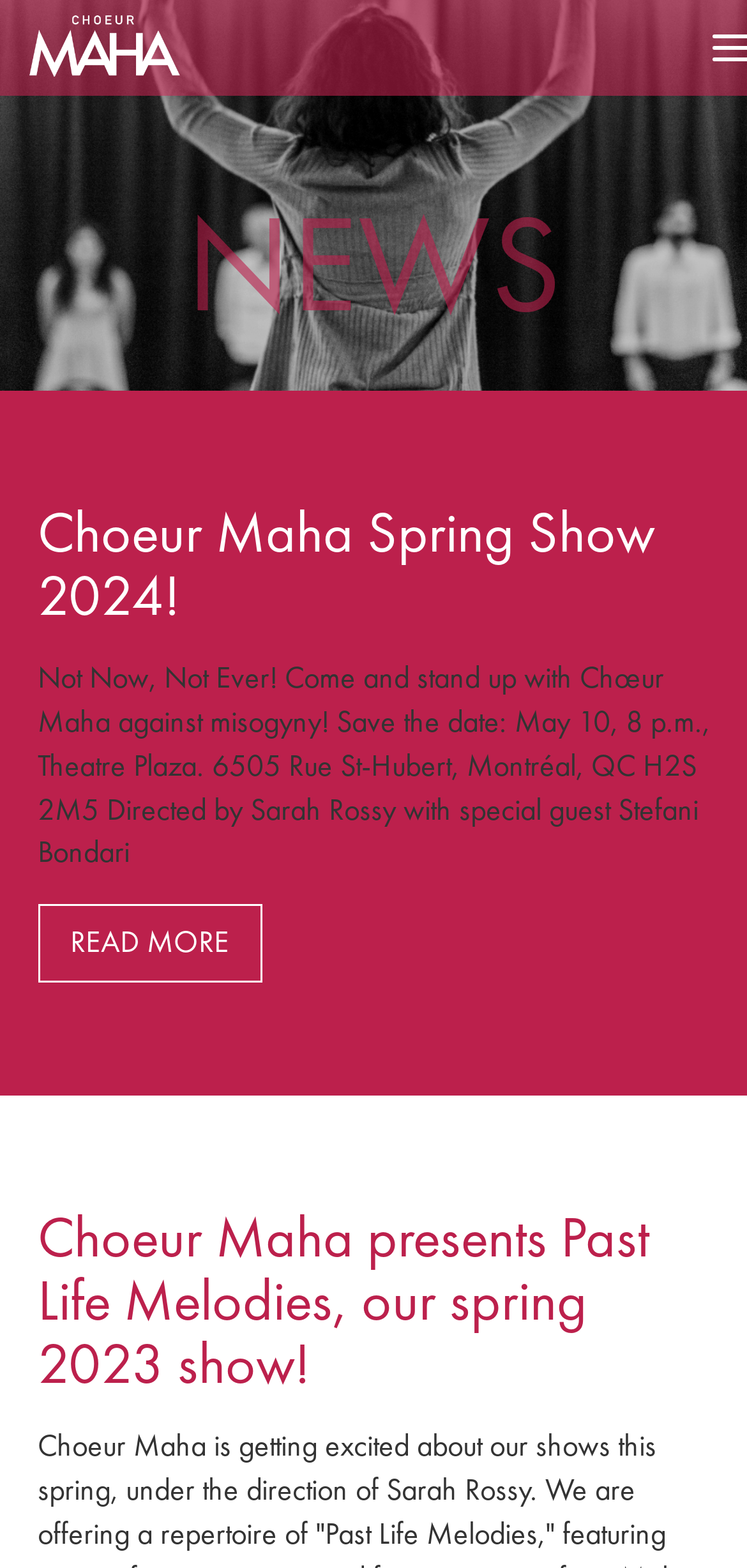Could you please study the image and provide a detailed answer to the question:
What is the name of the director of the Choeur Maha Spring Show?

I found a StaticText element with the text '...Directed by Sarah Rossy with special guest Stefani Bondari...' which indicates that the name of the director of the Choeur Maha Spring Show is Sarah Rossy.